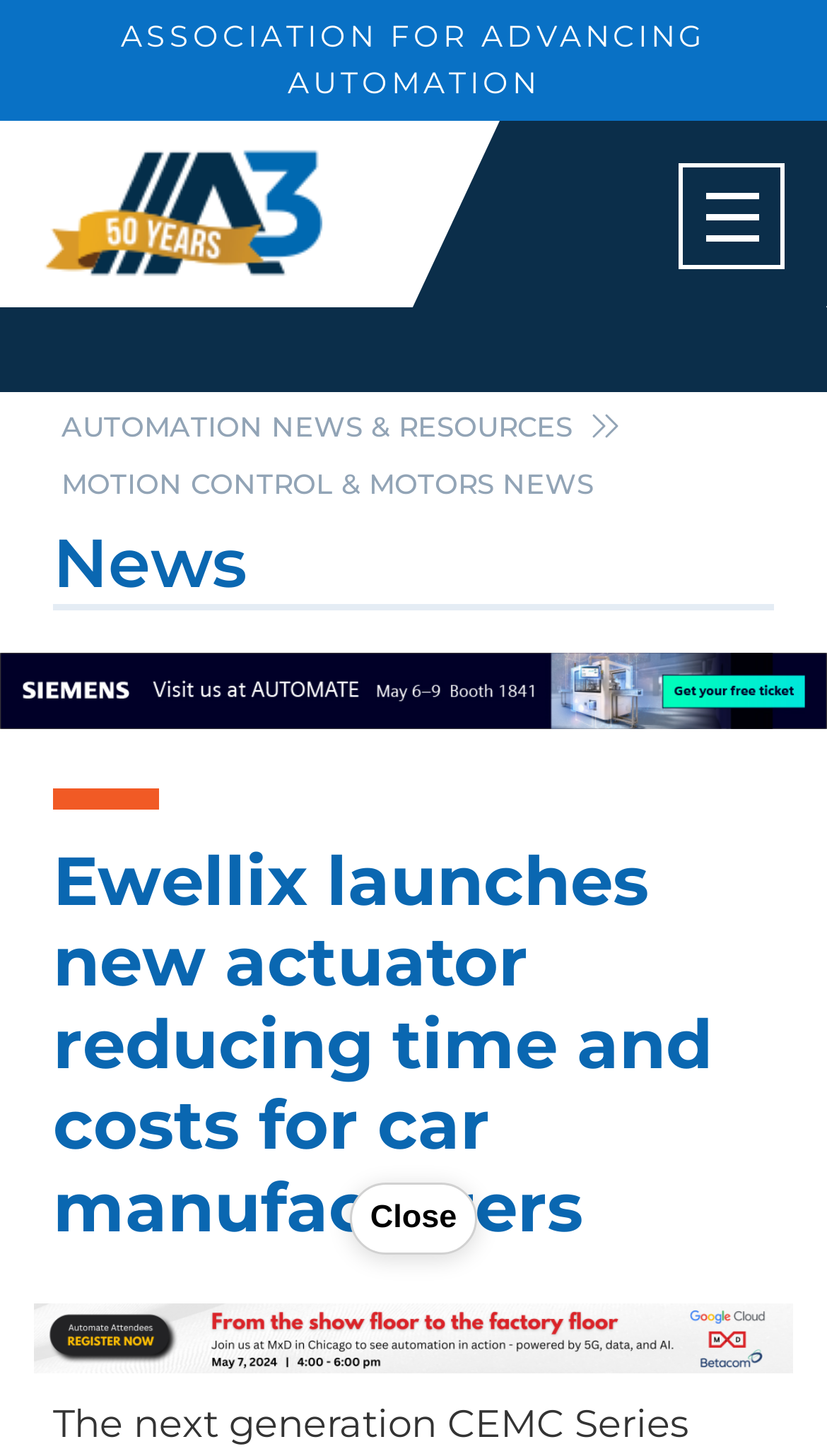Answer the question below in one word or phrase:
What is the date of the news article?

10/21/2019